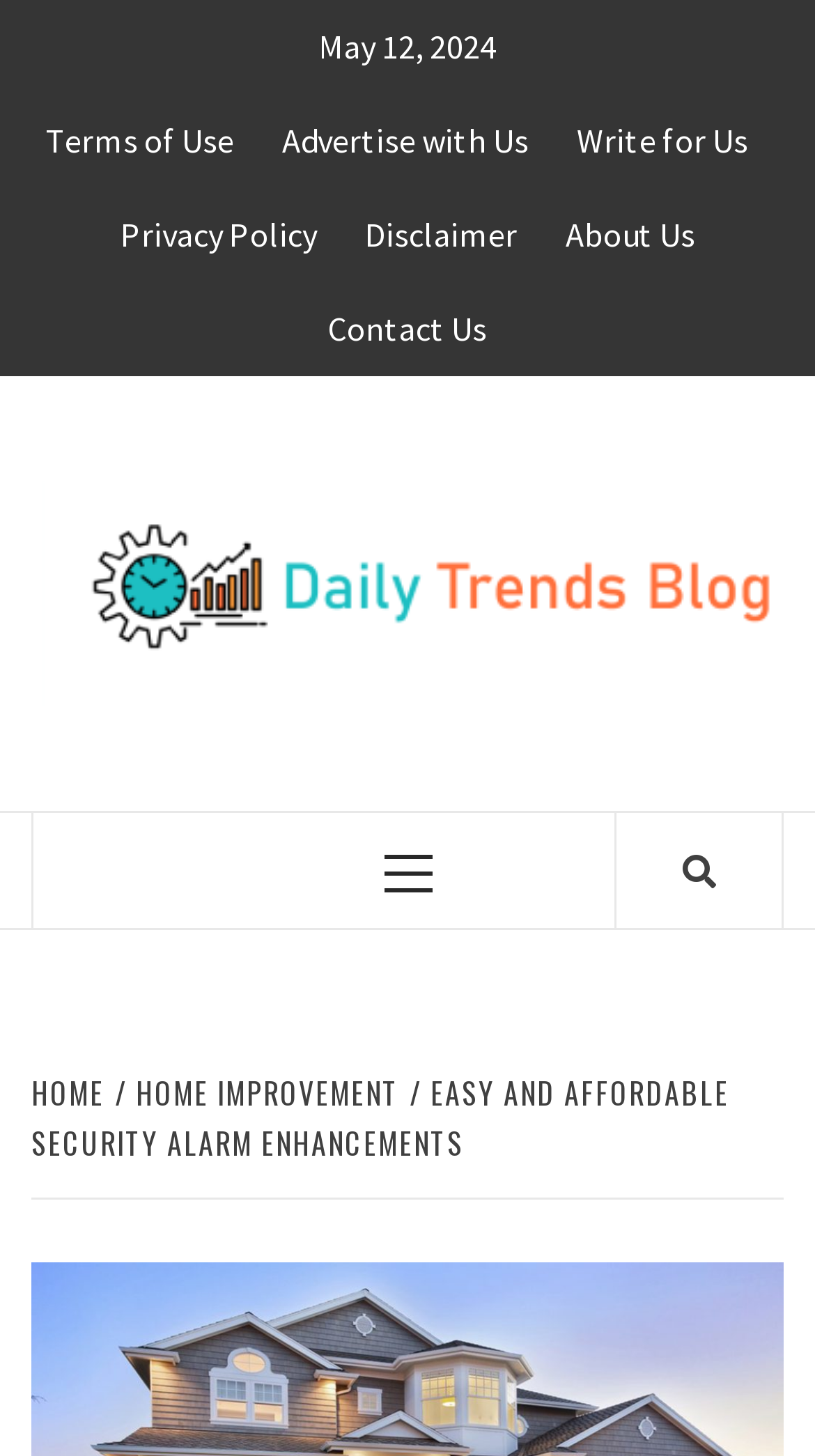Provide the bounding box coordinates of the section that needs to be clicked to accomplish the following instruction: "open primary menu."

[0.429, 0.558, 0.571, 0.637]